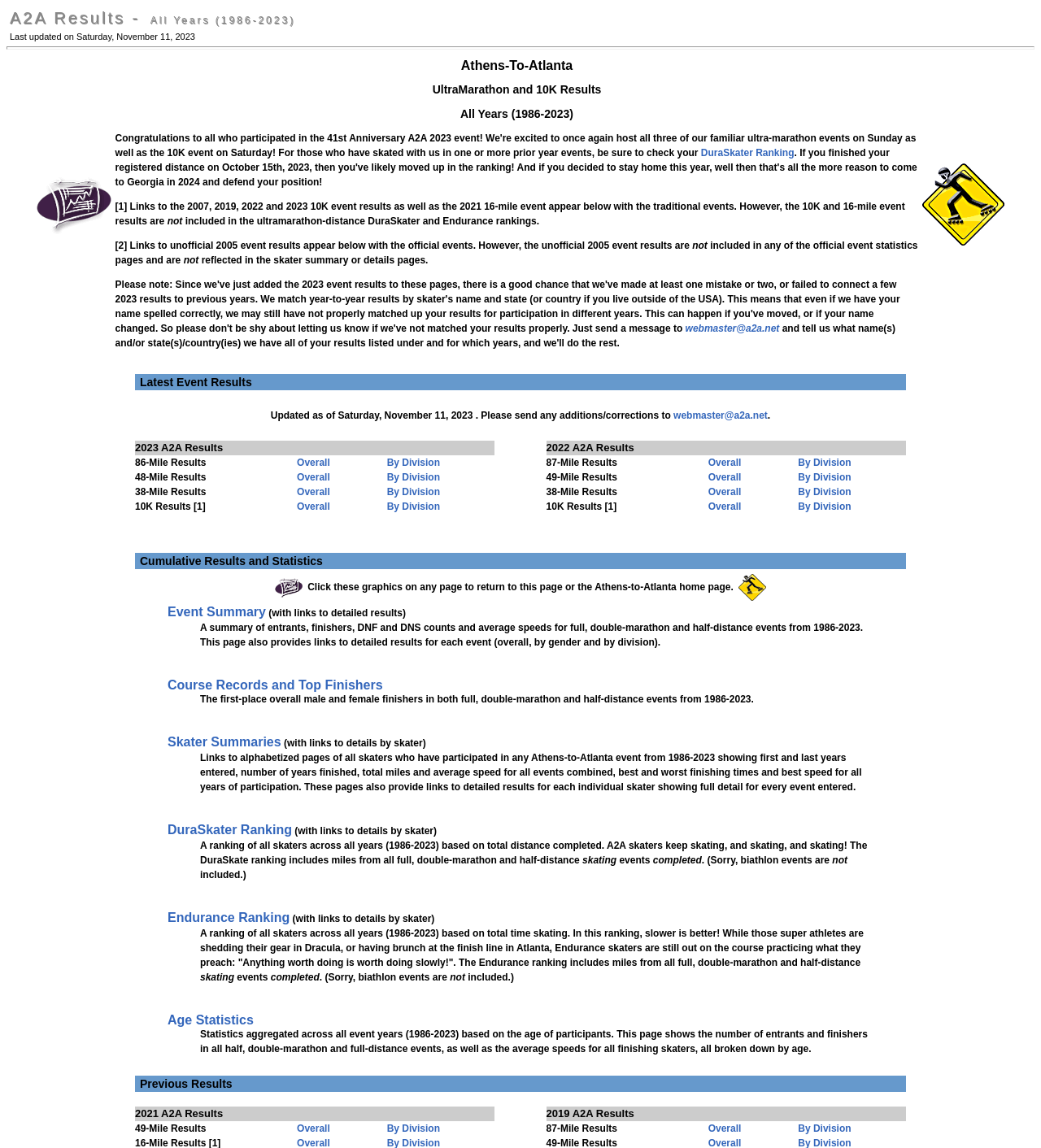Please identify the bounding box coordinates of the region to click in order to complete the given instruction: "Check DuraSkater Ranking". The coordinates should be four float numbers between 0 and 1, i.e., [left, top, right, bottom].

[0.673, 0.128, 0.763, 0.138]